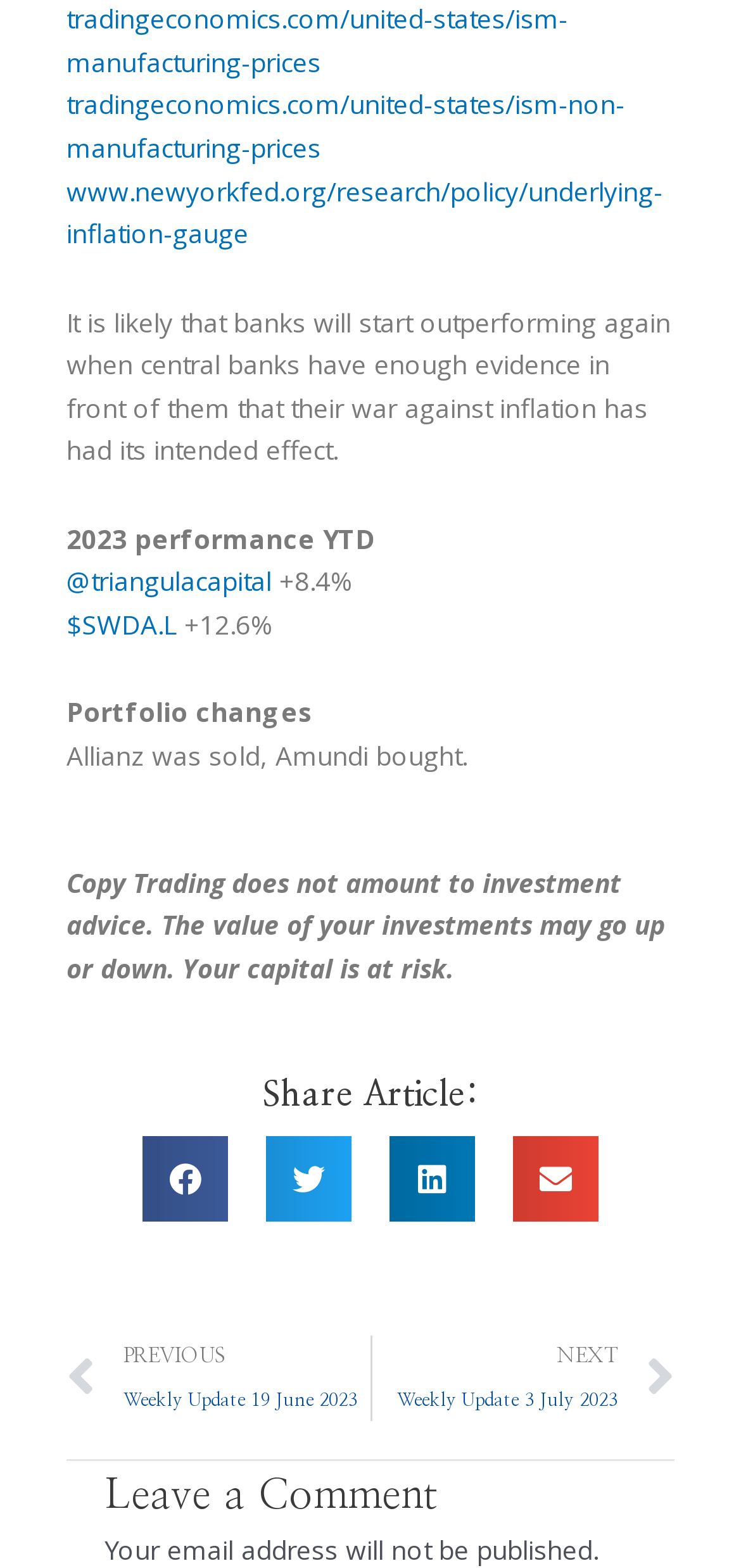Determine the bounding box coordinates of the region I should click to achieve the following instruction: "View the Marijuana and Potential Long-term Effects study". Ensure the bounding box coordinates are four float numbers between 0 and 1, i.e., [left, top, right, bottom].

None